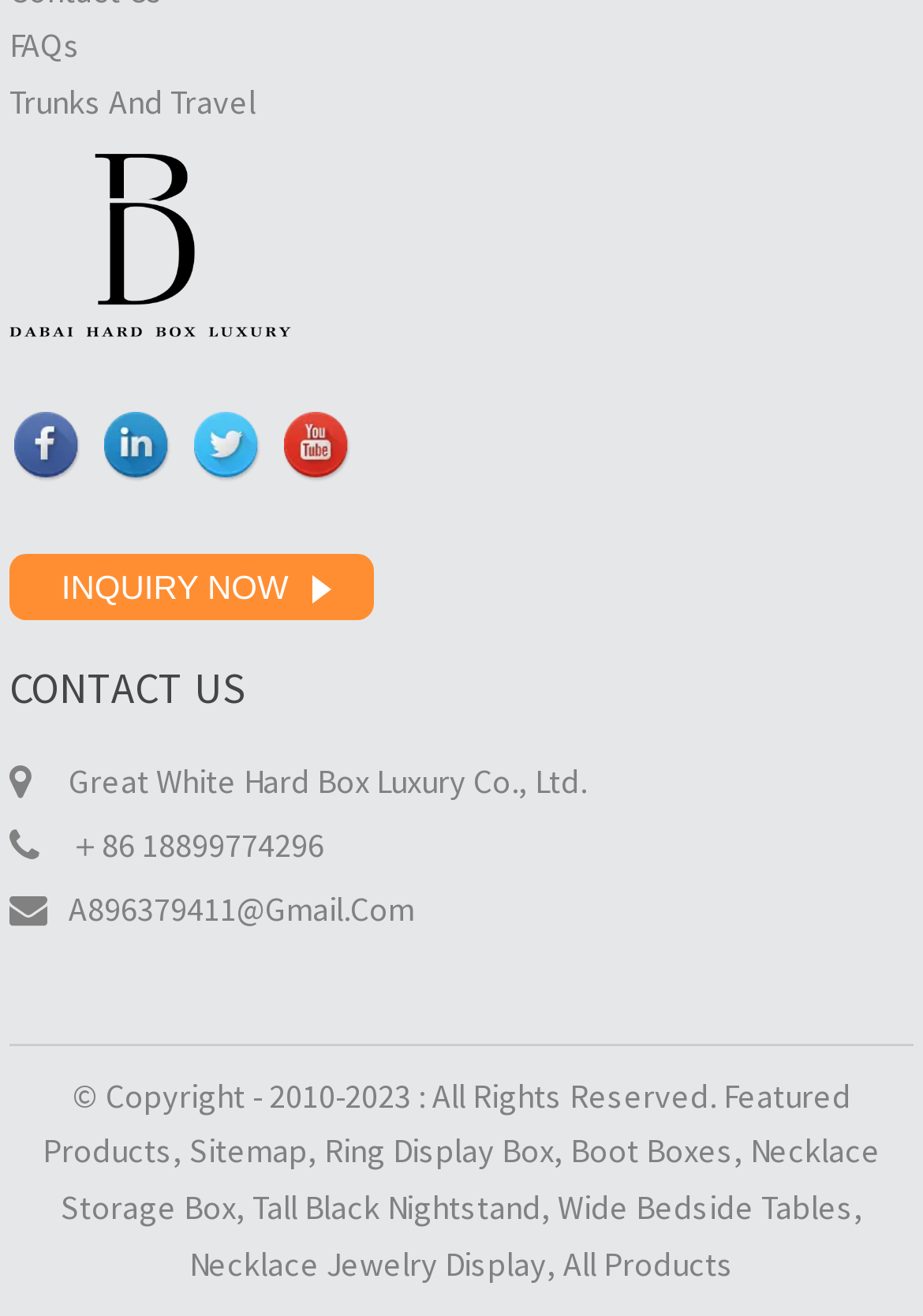Please find the bounding box for the following UI element description. Provide the coordinates in (top-left x, top-left y, bottom-right x, bottom-right y) format, with values between 0 and 1: Ring Display Box

[0.351, 0.859, 0.6, 0.891]